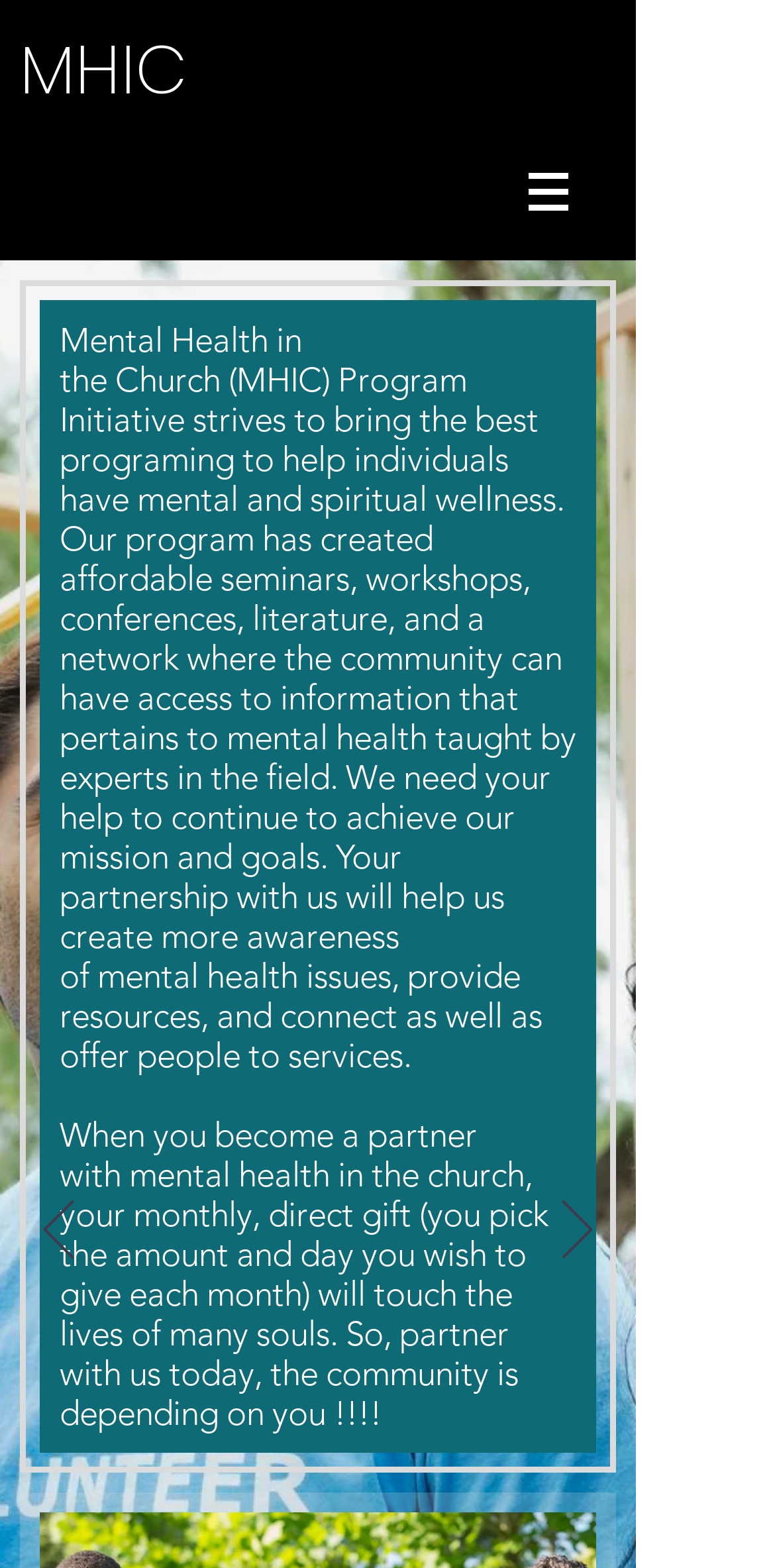Using the details in the image, give a detailed response to the question below:
What is the purpose of the program initiative?

The purpose of the program initiative can be inferred from the StaticText element that describes the program initiative. It states that the program initiative strives to bring the best programming to help individuals have mental and spiritual wellness.